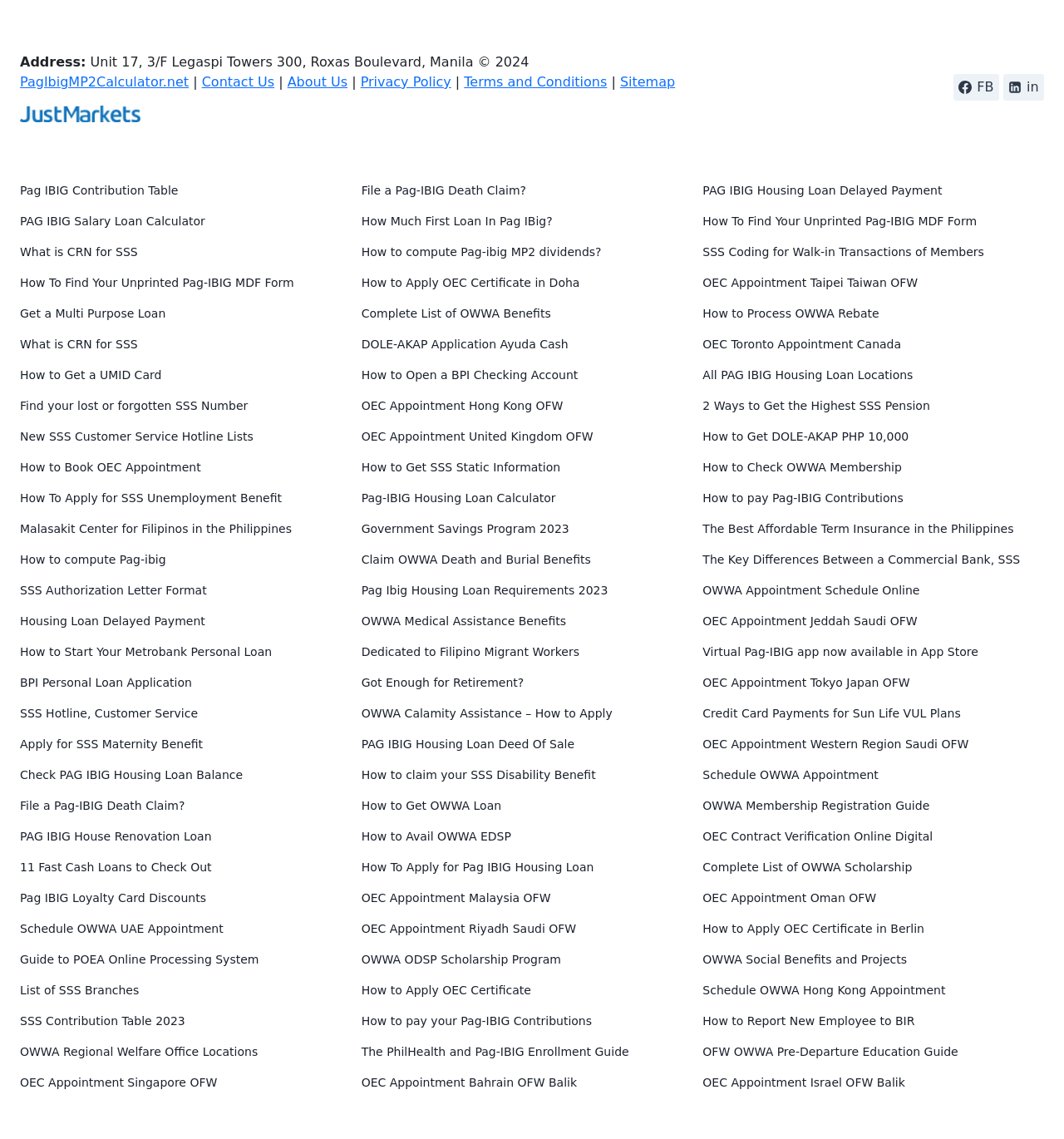Please identify the bounding box coordinates of the area I need to click to accomplish the following instruction: "Check Sitemap".

[0.583, 0.065, 0.634, 0.079]